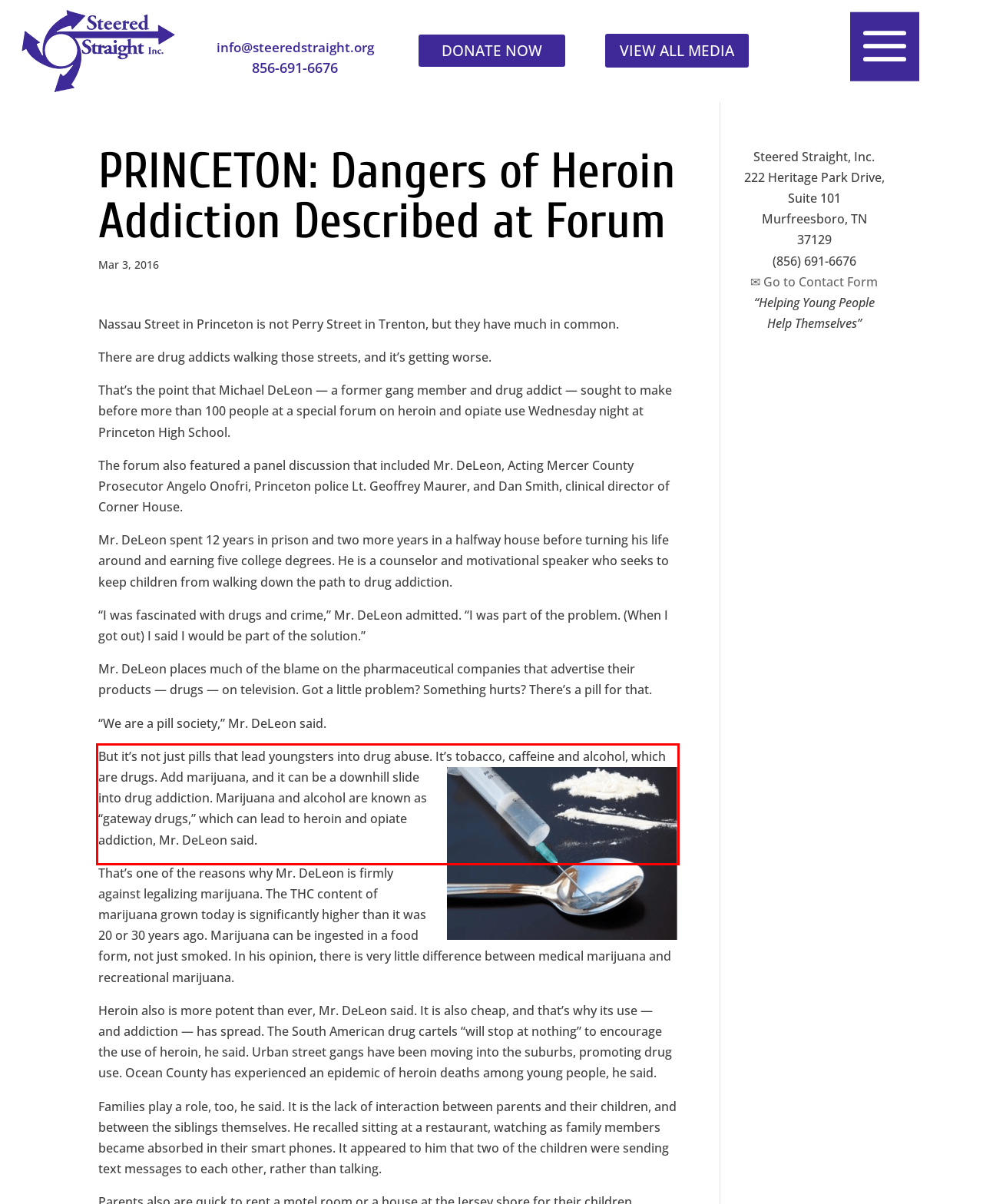You are provided with a screenshot of a webpage that includes a red bounding box. Extract and generate the text content found within the red bounding box.

But it’s not just pills that lead youngsters into drug abuse. It’s tobacco, caffeine and alcohol, which are drugs. Add marijuana, and it can be a downhill slide into drug addiction. Marijuana and alcohol are known as “gateway drugs,” which can lead to heroin and opiate addiction, Mr. DeLeon said.